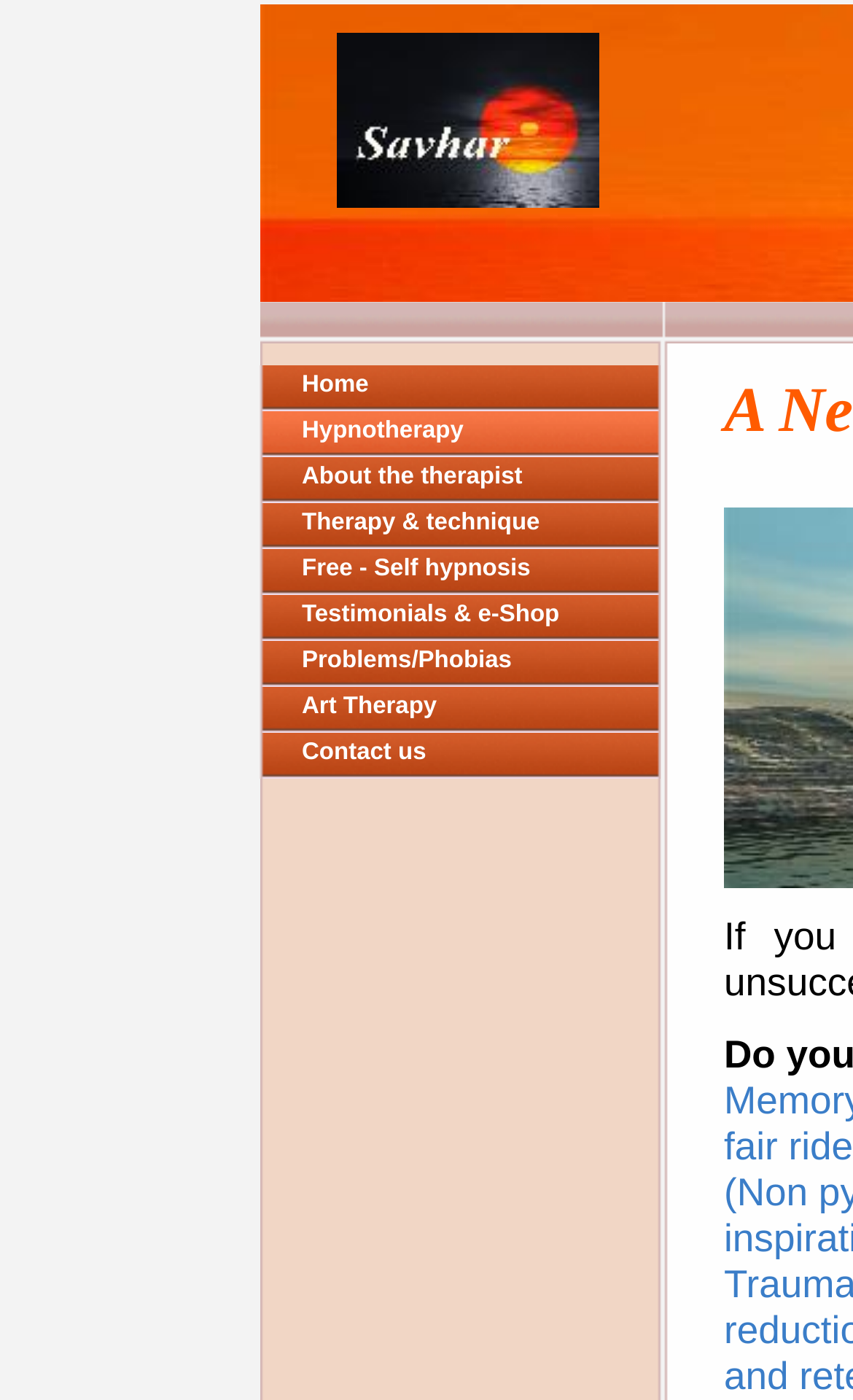What is the last link in the navigation menu?
Refer to the image and provide a one-word or short phrase answer.

Contact us